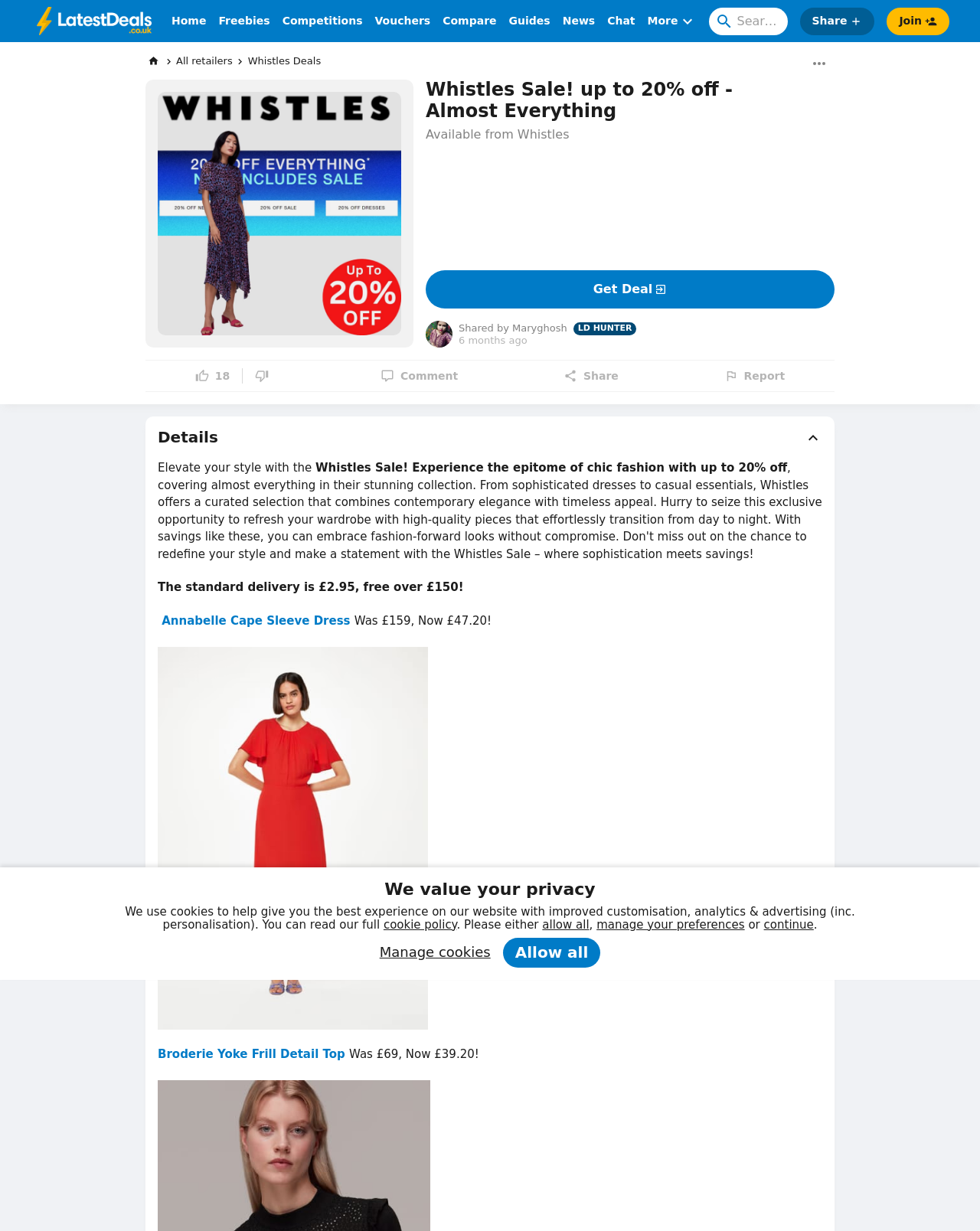Find the bounding box coordinates of the area that needs to be clicked in order to achieve the following instruction: "Contact Michal Baumwald Oron". The coordinates should be specified as four float numbers between 0 and 1, i.e., [left, top, right, bottom].

None